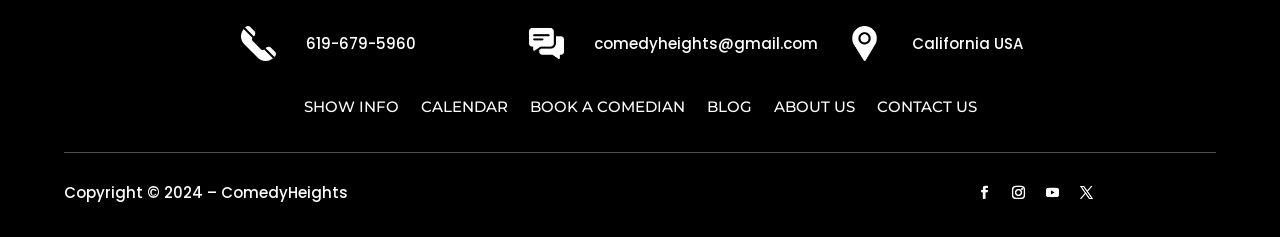Respond with a single word or phrase to the following question: What is the location?

California USA